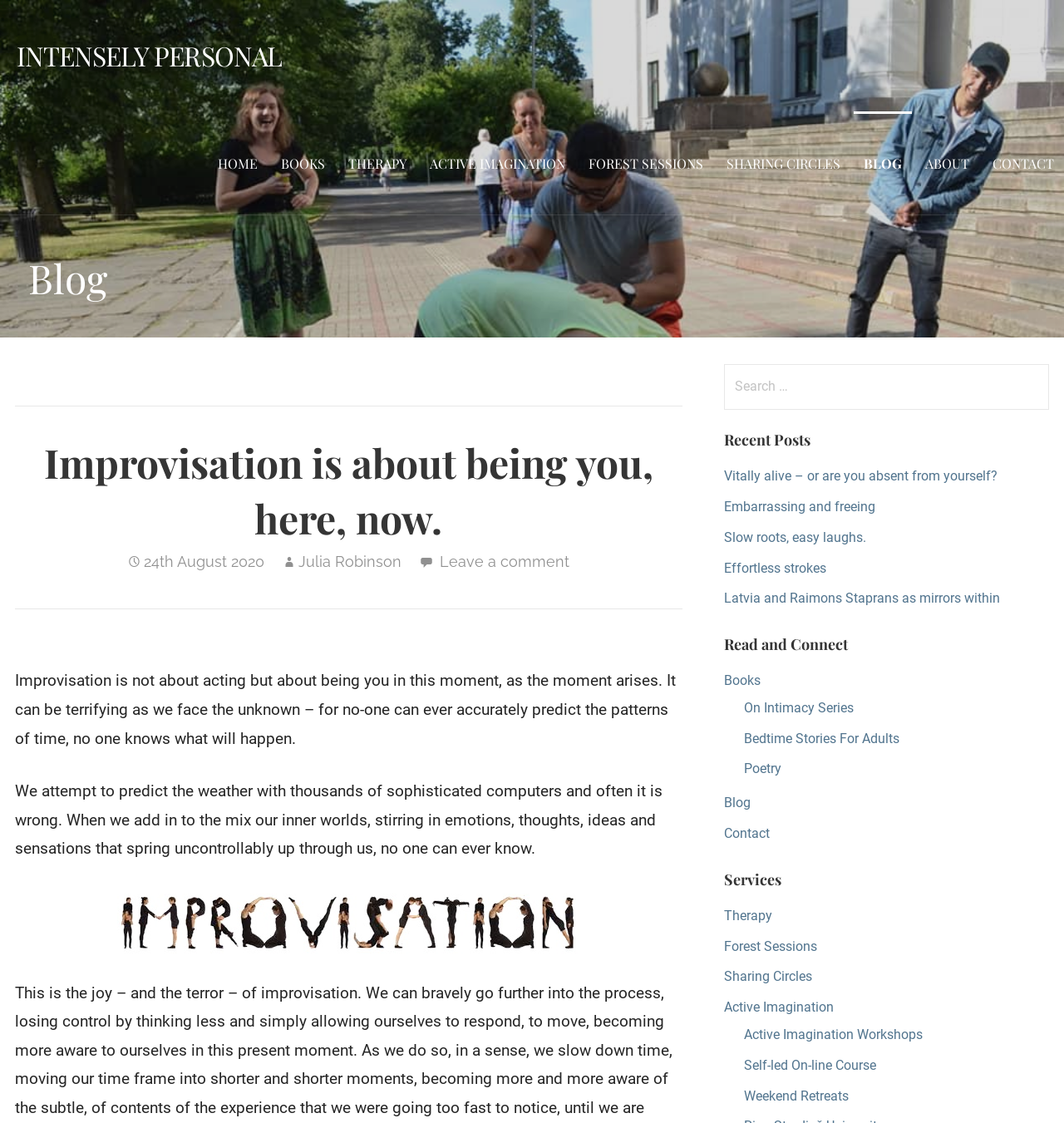Detail the webpage's structure and highlights in your description.

This webpage is about improvisation and personal growth, with a focus on being present in the moment. At the top, there is a navigation menu with links to various sections, including "HOME", "BOOKS", "THERAPY", "ACTIVE IMAGINATION", "FOREST SESSIONS", "SHARING CIRCLES", "BLOG", and "CONTACT". 

Below the navigation menu, there is a heading that reads "Blog", followed by a subheading that says "Improvisation is about being you, here, now." There is a date "24th August 2020" and a link to the author "Julia Robinson". 

The main content of the page is a blog post that discusses the concept of improvisation, stating that it's not about acting, but about being oneself in the present moment. The text is divided into two paragraphs, with the first one explaining how improvisation can be terrifying as we face the unknown, and the second one using the example of weather prediction to illustrate the unpredictability of life. 

To the right of the blog post, there is a search bar with a label "Search for:". 

Below the blog post, there is a section titled "Recent Posts" that lists five links to other blog posts, including "Vitally alive – or are you absent from yourself?", "Embarrassing and freeing", and others. 

Further down, there is a section titled "Read and Connect" that lists links to various resources, including books, a series on intimacy, bedtime stories for adults, poetry, and more. 

Next, there is a section titled "Services" that lists links to various services offered, including therapy, forest sessions, sharing circles, active imagination, and others. 

Finally, there is an image located below the main content, but its description is not provided.